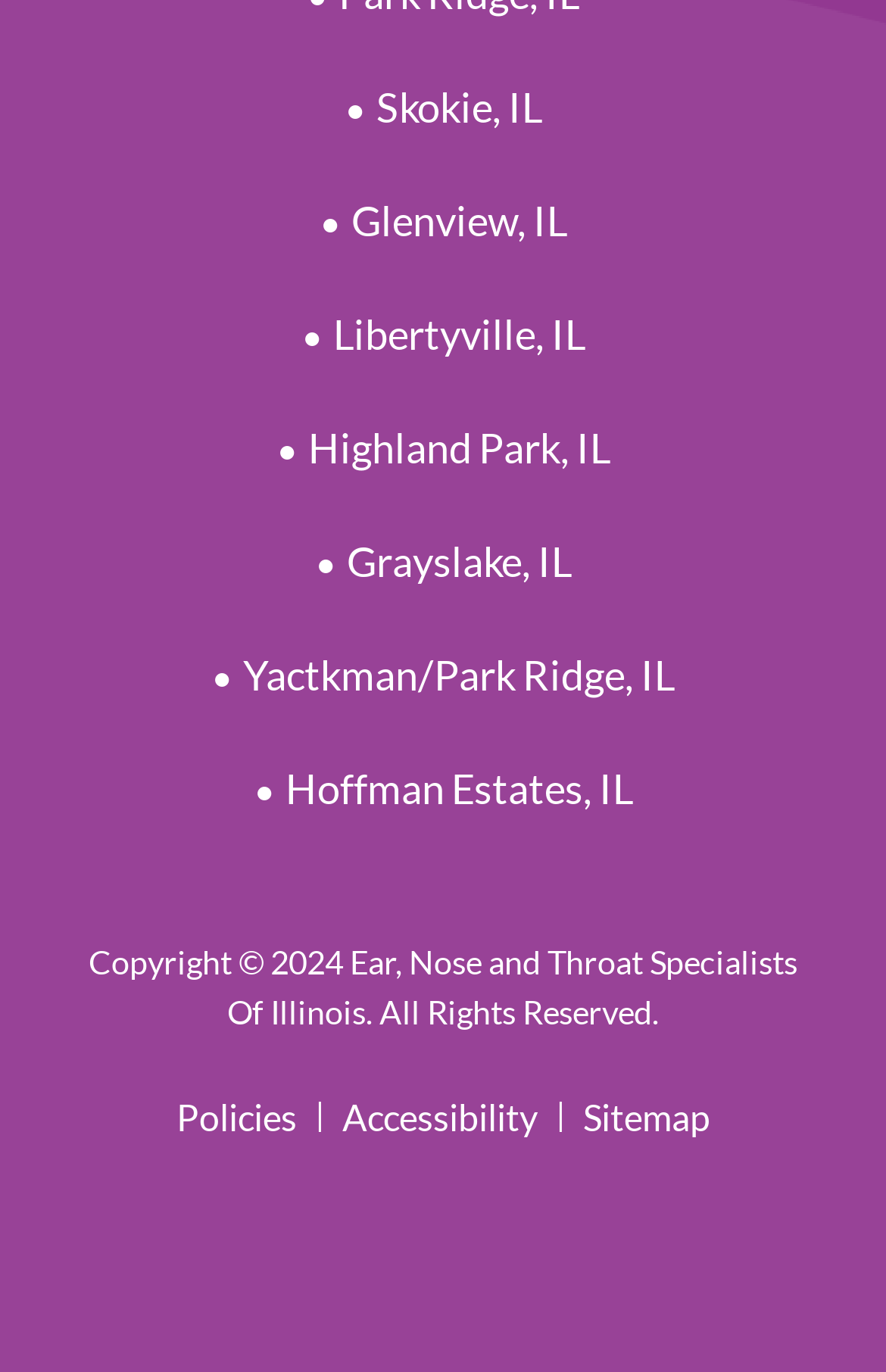Please specify the bounding box coordinates for the clickable region that will help you carry out the instruction: "go to Highland Park, IL".

[0.347, 0.31, 0.688, 0.346]